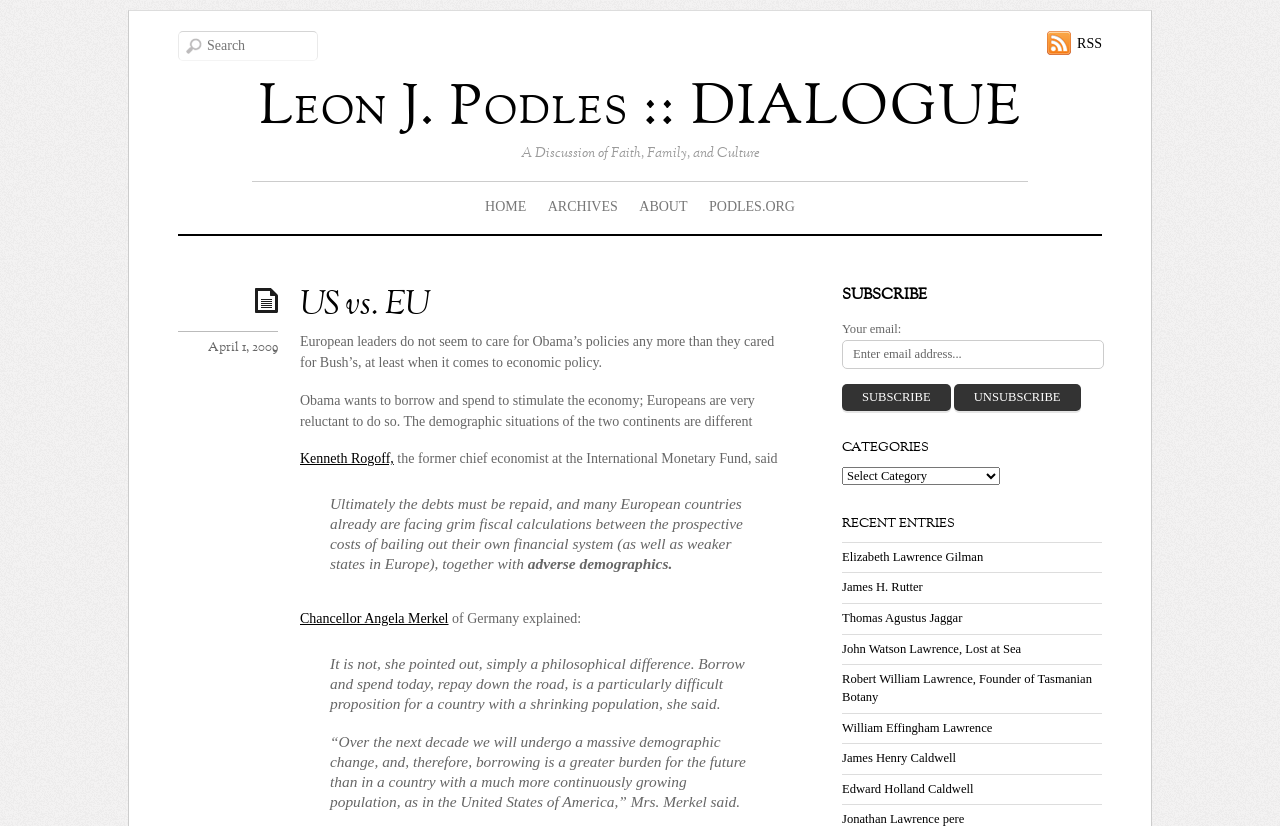Find and extract the text of the primary heading on the webpage.

US vs. EU